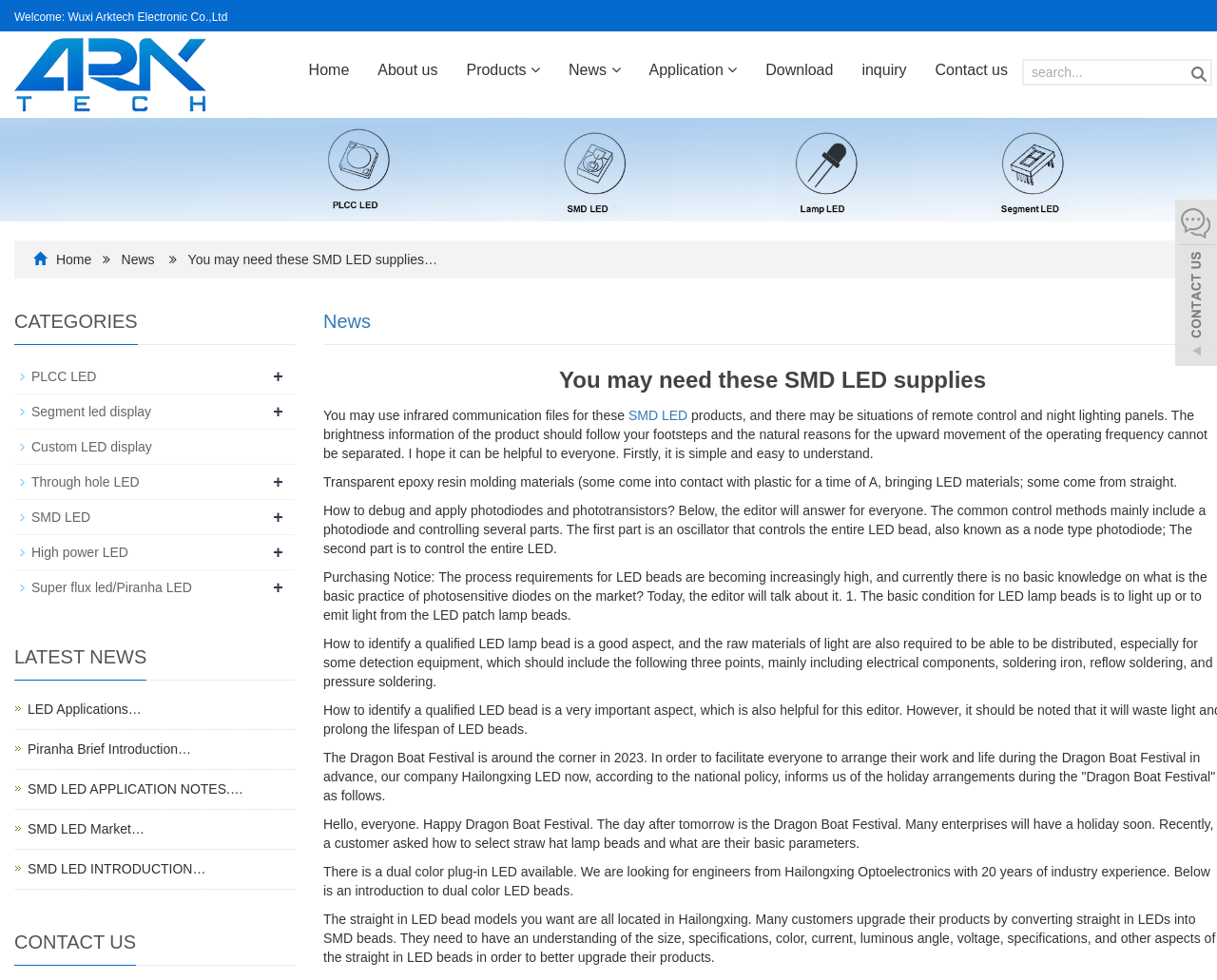Indicate the bounding box coordinates of the element that must be clicked to execute the instruction: "Search for something". The coordinates should be given as four float numbers between 0 and 1, i.e., [left, top, right, bottom].

[0.84, 0.06, 0.996, 0.087]